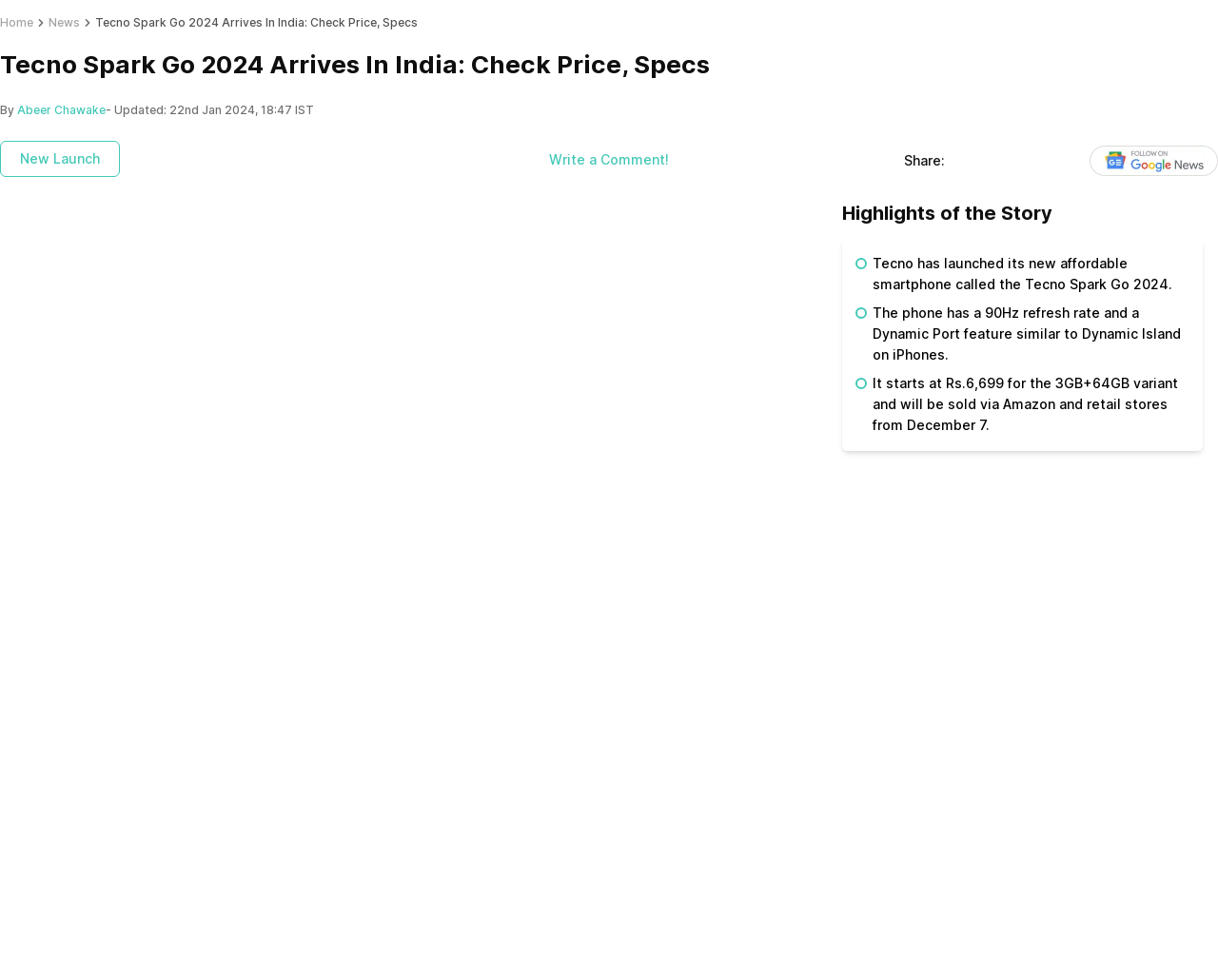Please locate the bounding box coordinates of the region I need to click to follow this instruction: "Get your best price for your old phone".

[0.0, 0.192, 0.666, 0.341]